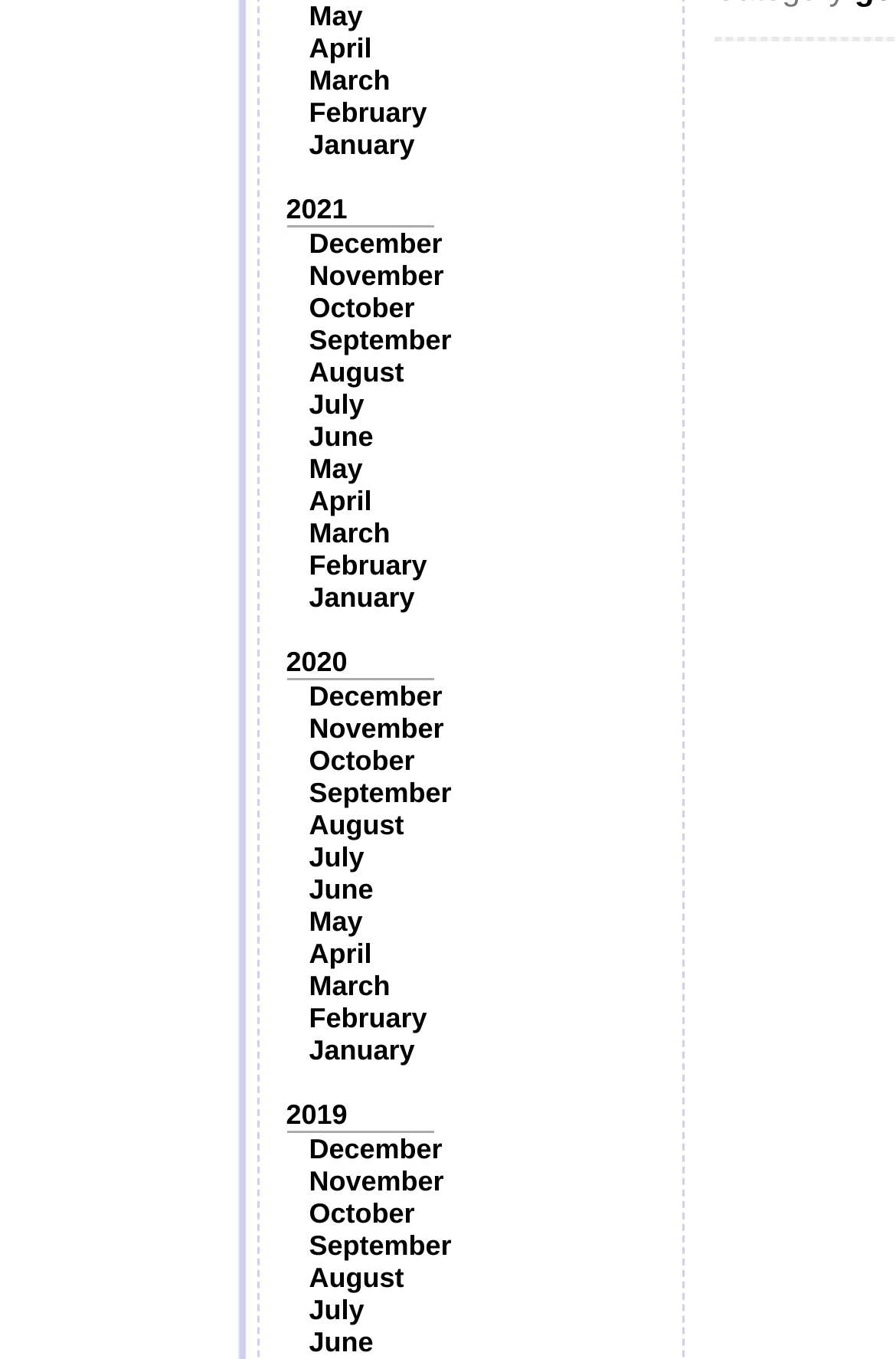Locate the bounding box coordinates of the area to click to fulfill this instruction: "View November". The bounding box should be presented as four float numbers between 0 and 1, in the order [left, top, right, bottom].

[0.345, 0.524, 0.495, 0.548]